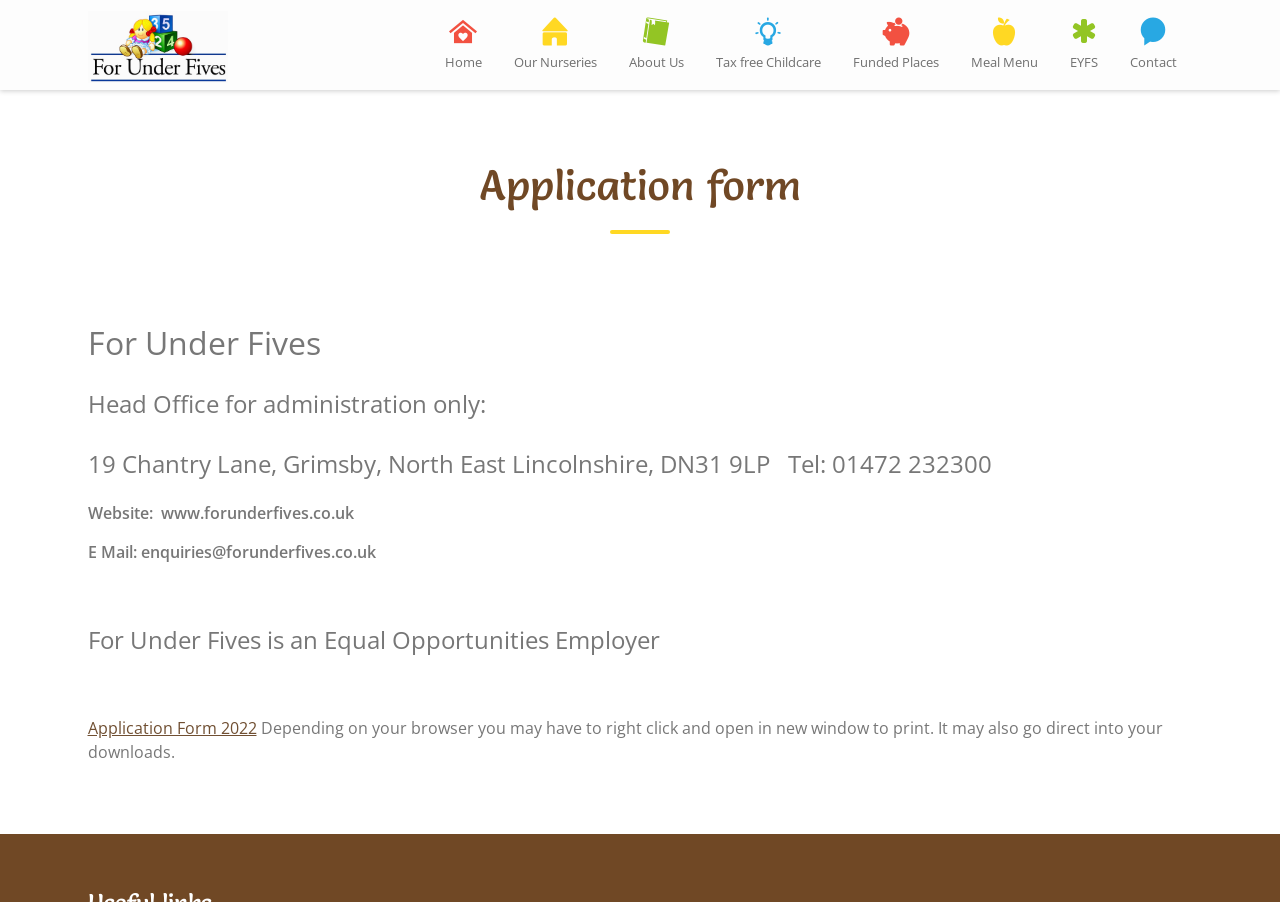Kindly provide the bounding box coordinates of the section you need to click on to fulfill the given instruction: "view application form".

[0.068, 0.795, 0.2, 0.82]